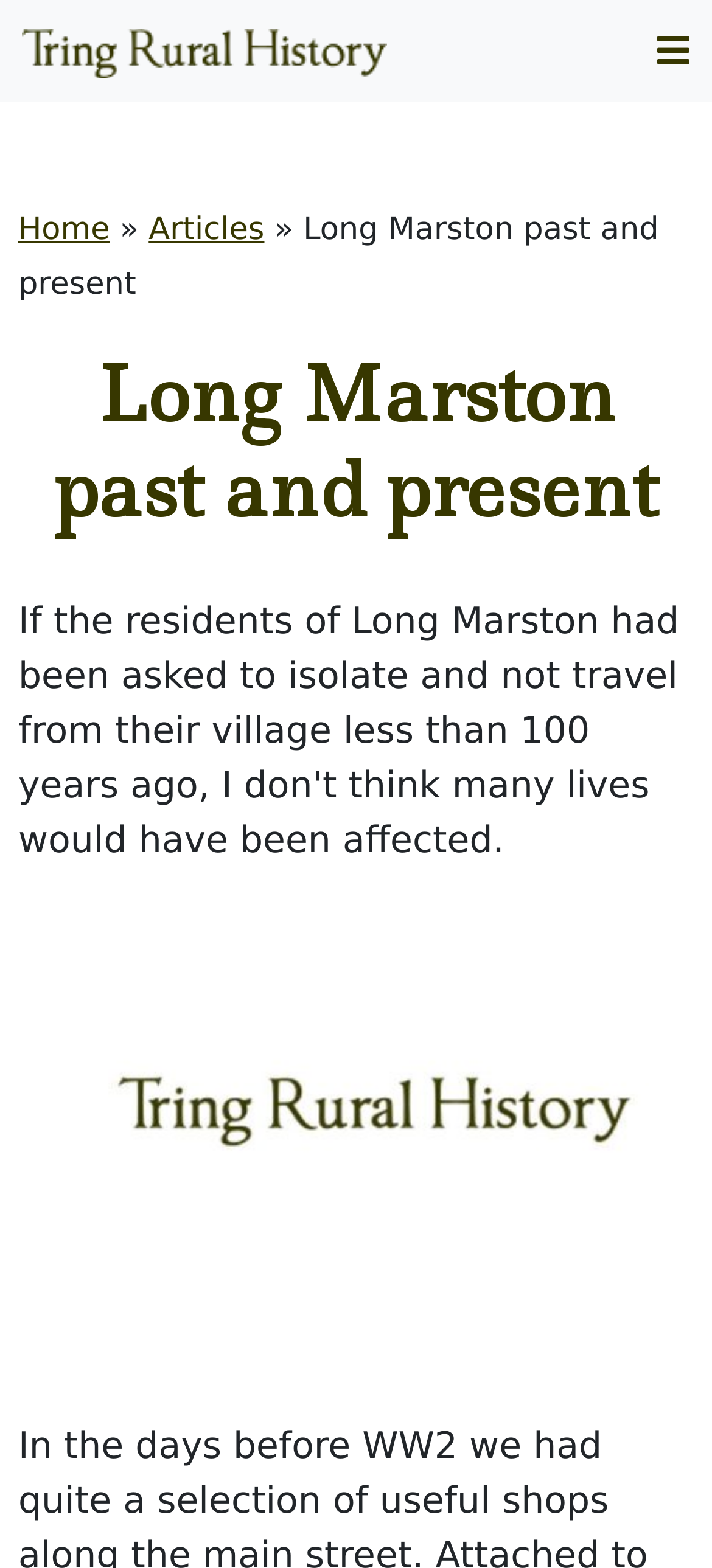Is there a search button on the page?
Using the image as a reference, answer the question with a short word or phrase.

No